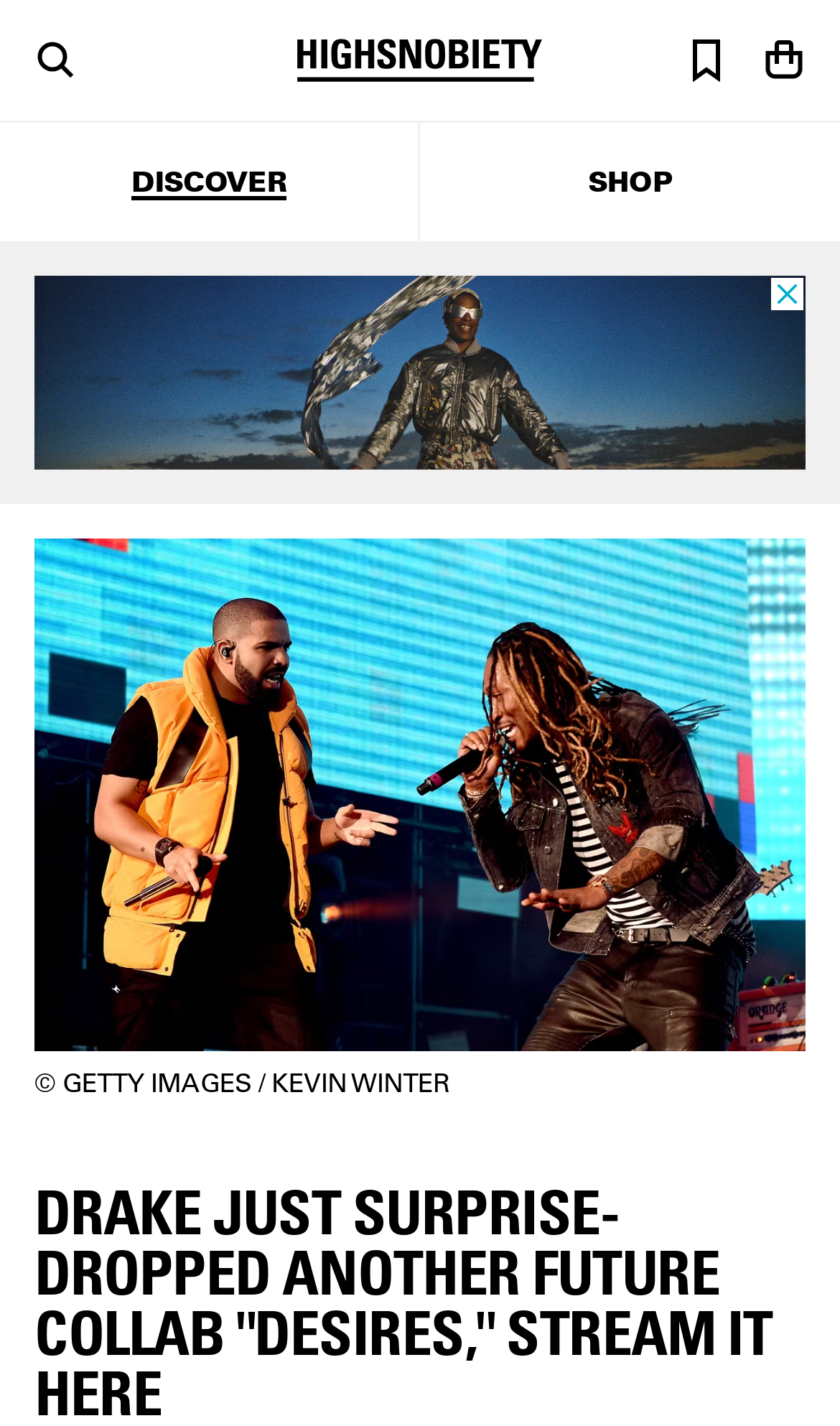What is the source of the image of Drake and Future?
From the screenshot, provide a brief answer in one word or phrase.

Getty Images / Kevin Winter